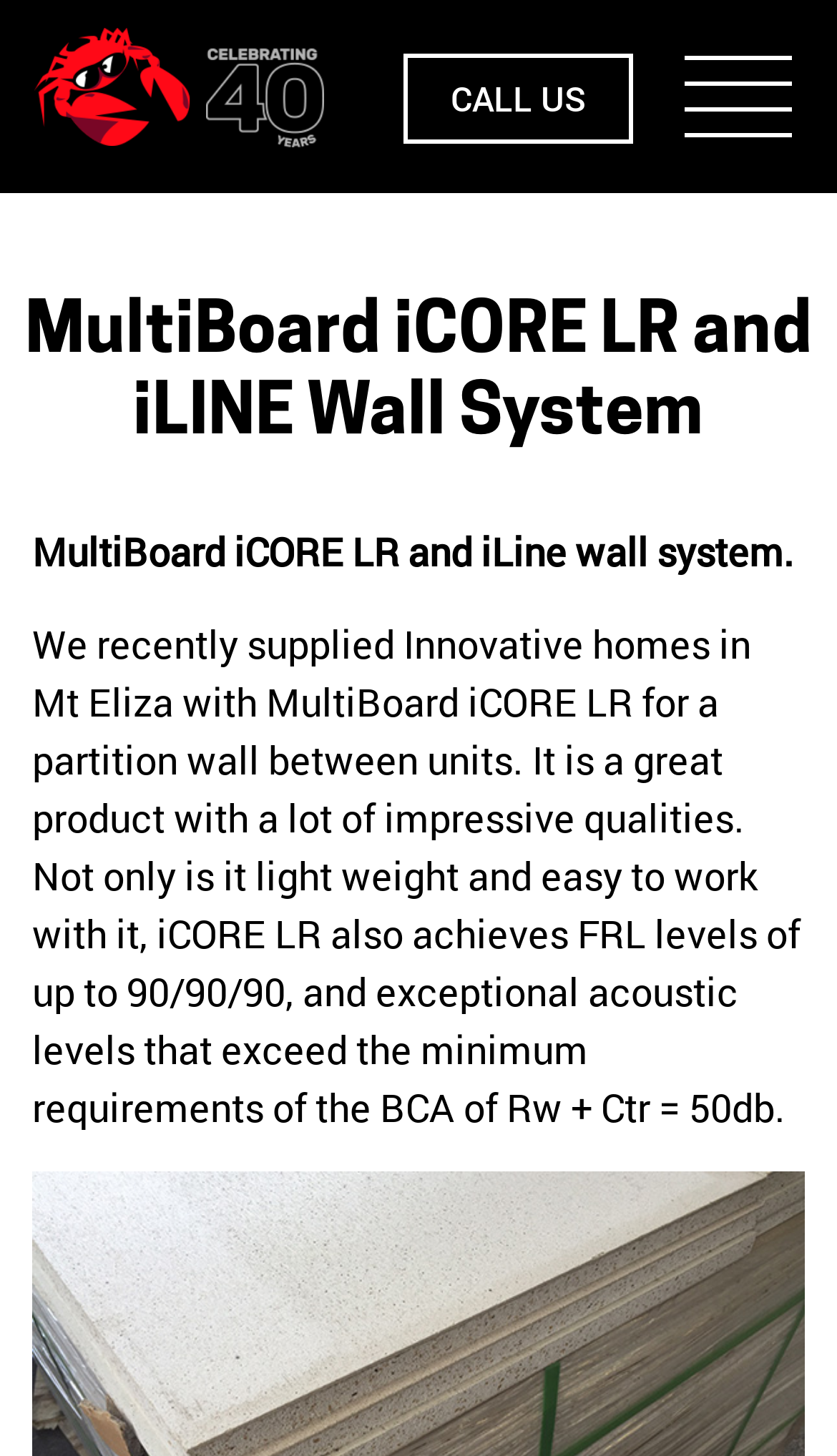Locate the bounding box of the user interface element based on this description: "Call us".

[0.482, 0.037, 0.756, 0.099]